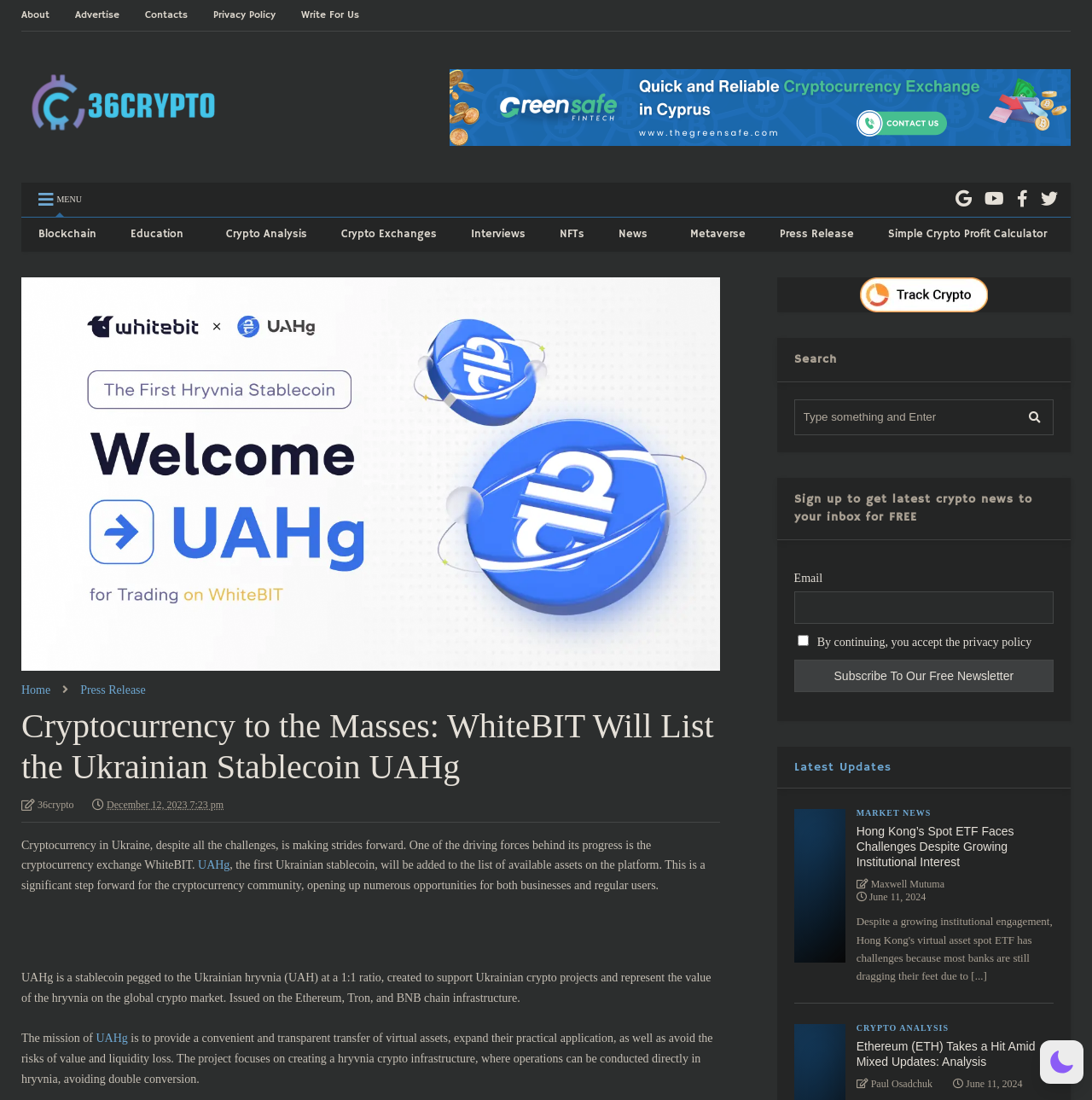Determine the webpage's heading and output its text content.

Cryptocurrency to the Masses: WhiteBIT Will List the Ukrainian Stablecoin UAHg